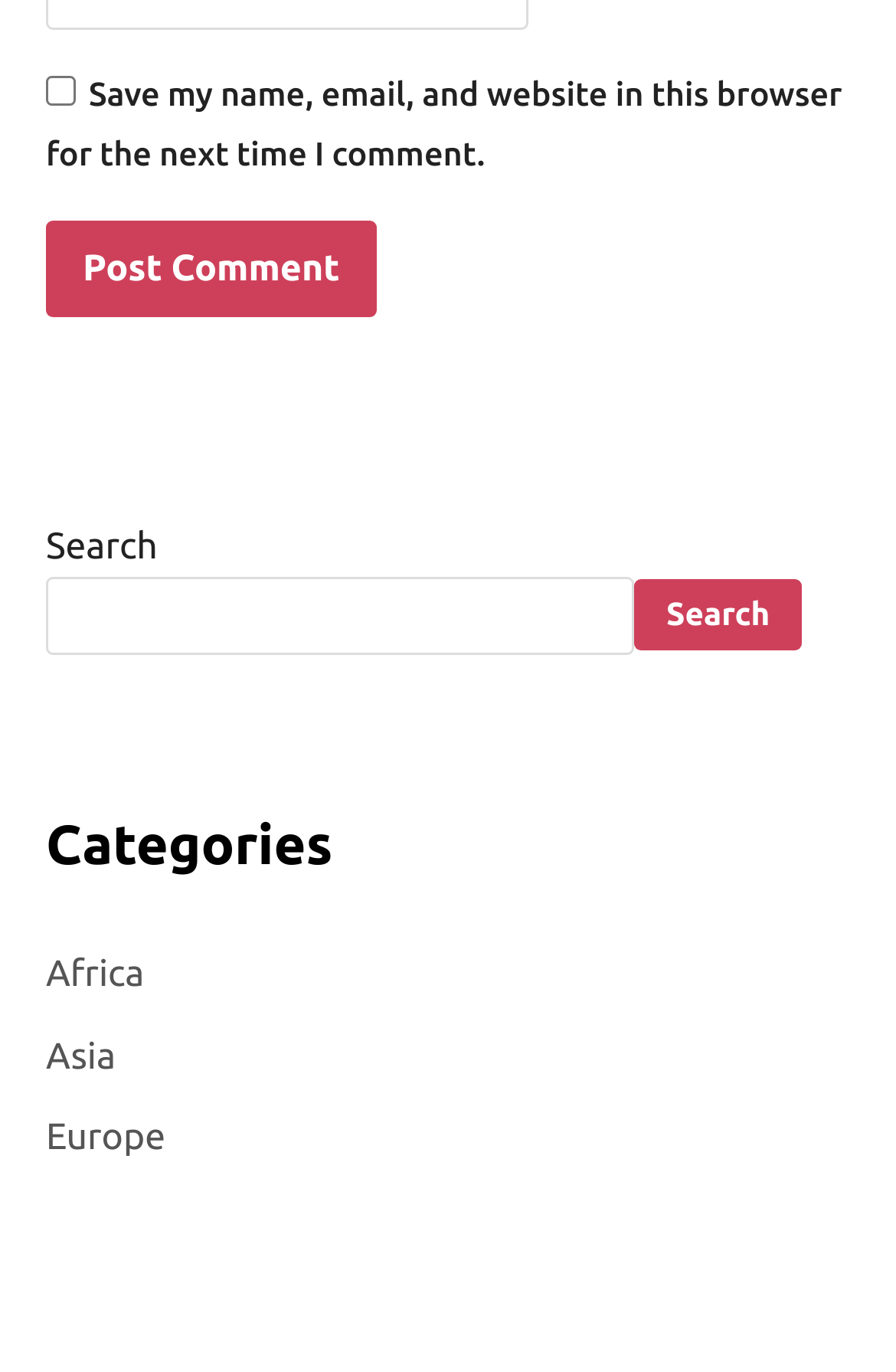What is the function of the search box?
Please look at the screenshot and answer using one word or phrase.

Search the website